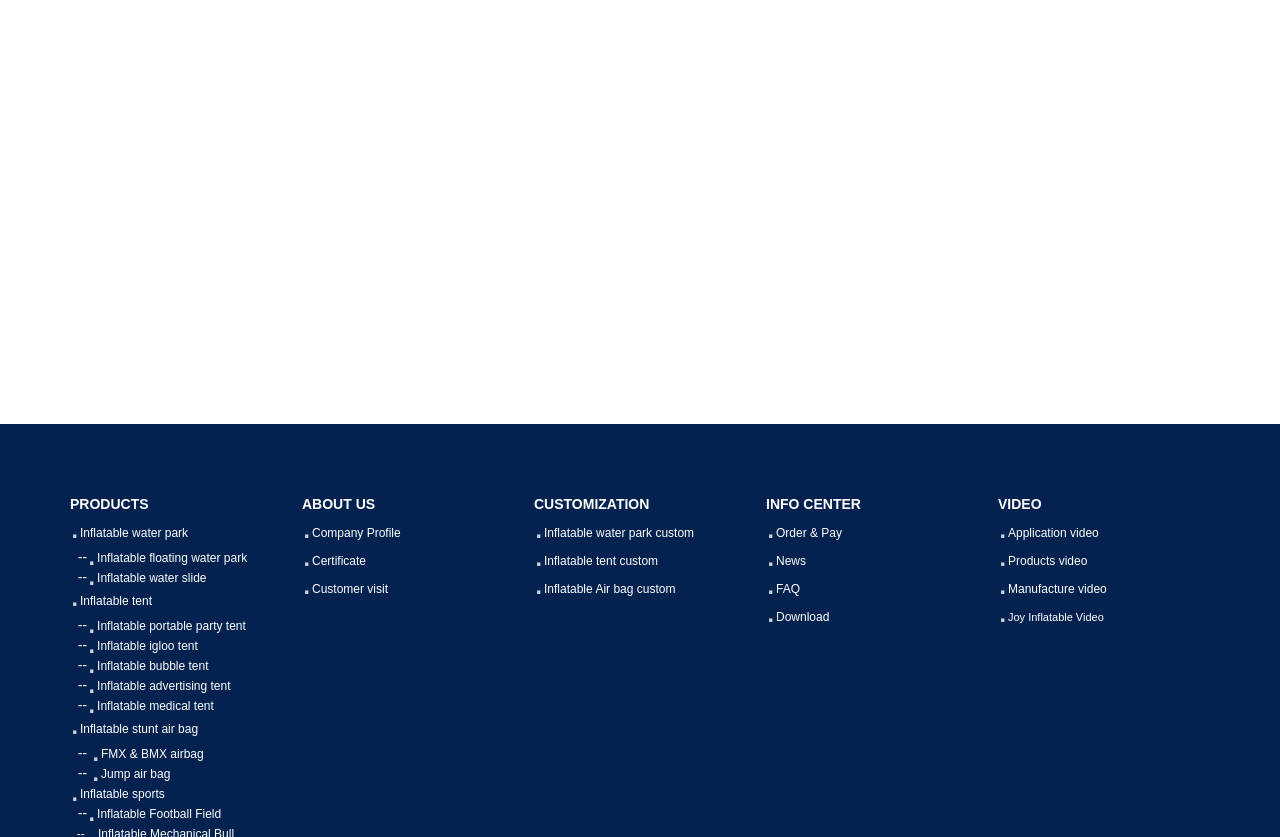Highlight the bounding box coordinates of the element that should be clicked to carry out the following instruction: "Get information about order and payment". The coordinates must be given as four float numbers ranging from 0 to 1, i.e., [left, top, right, bottom].

[0.598, 0.62, 0.764, 0.653]